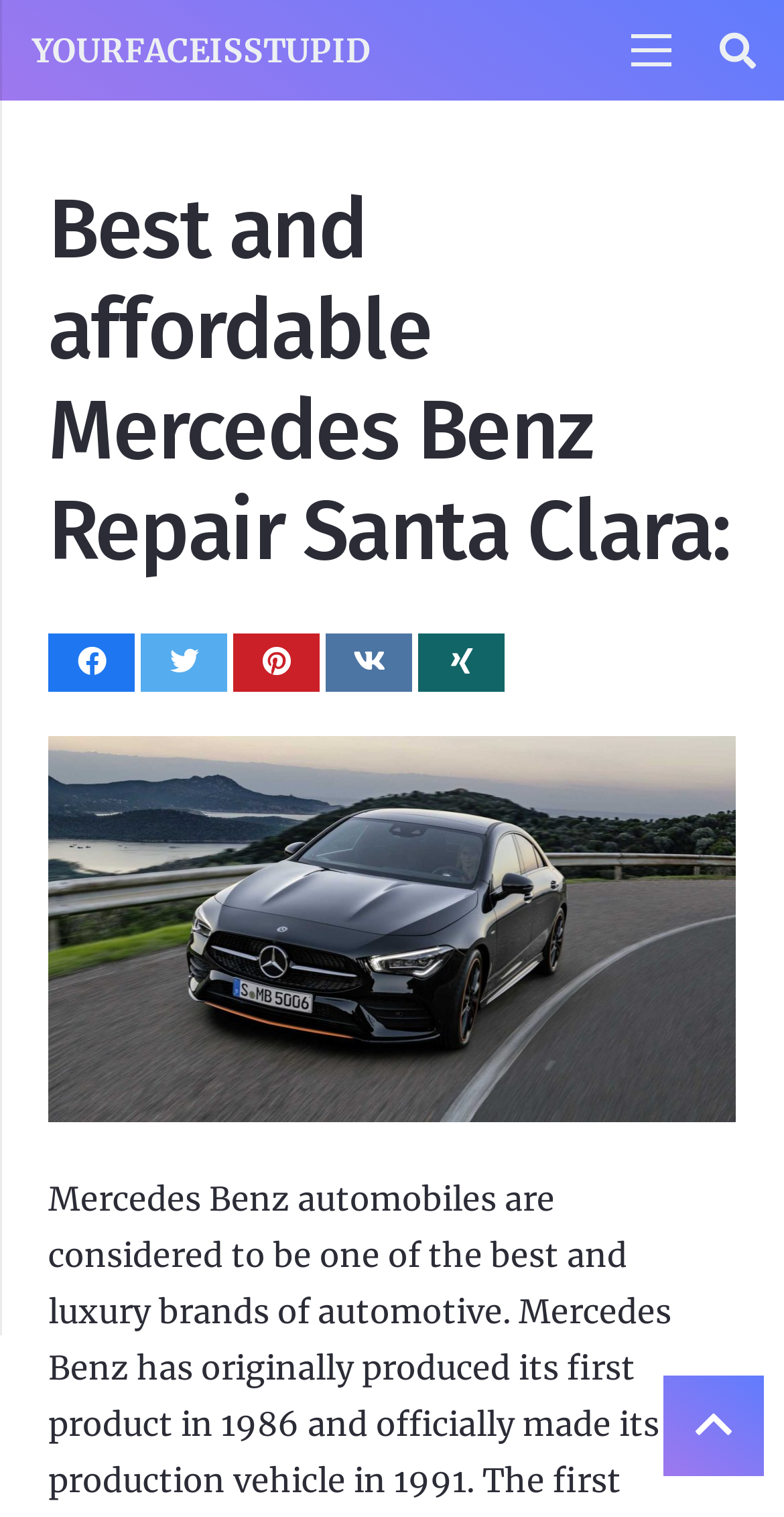Is there a search function on the webpage?
Based on the image, provide a one-word or brief-phrase response.

Yes